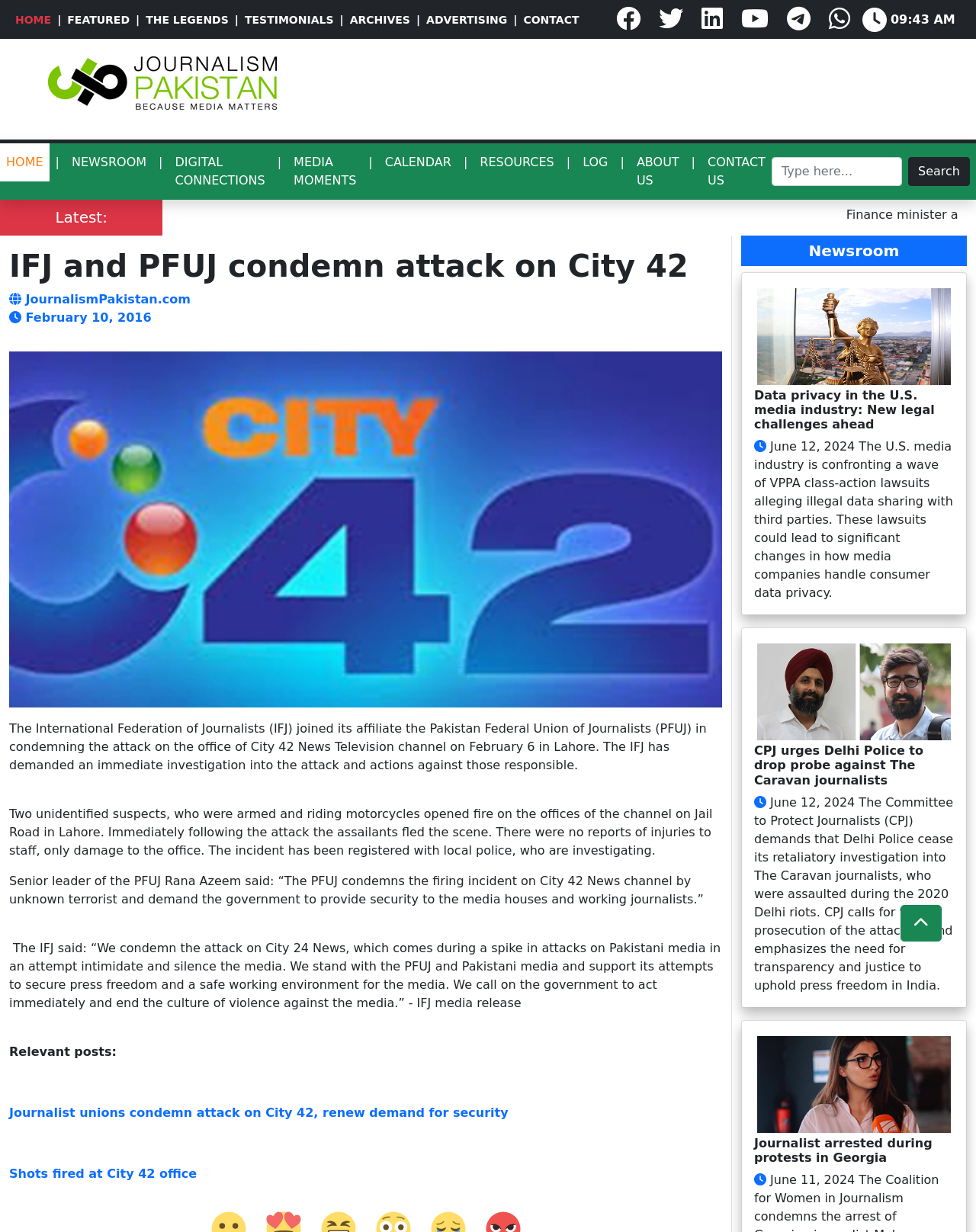Locate the bounding box coordinates of the area that needs to be clicked to fulfill the following instruction: "Click on the 'CONTACT' link". The coordinates should be in the format of four float numbers between 0 and 1, namely [left, top, right, bottom].

[0.53, 0.011, 0.593, 0.021]